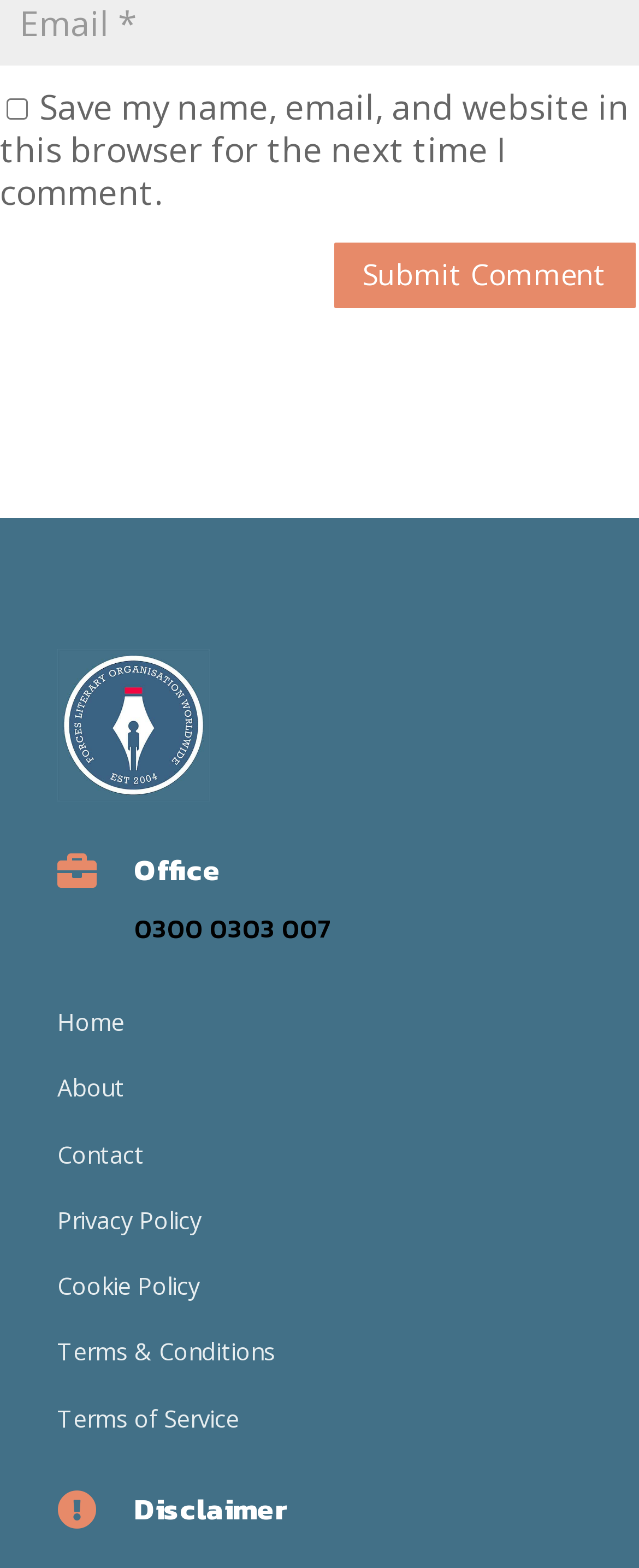Using the provided element description: "About", determine the bounding box coordinates of the corresponding UI element in the screenshot.

[0.09, 0.684, 0.195, 0.704]